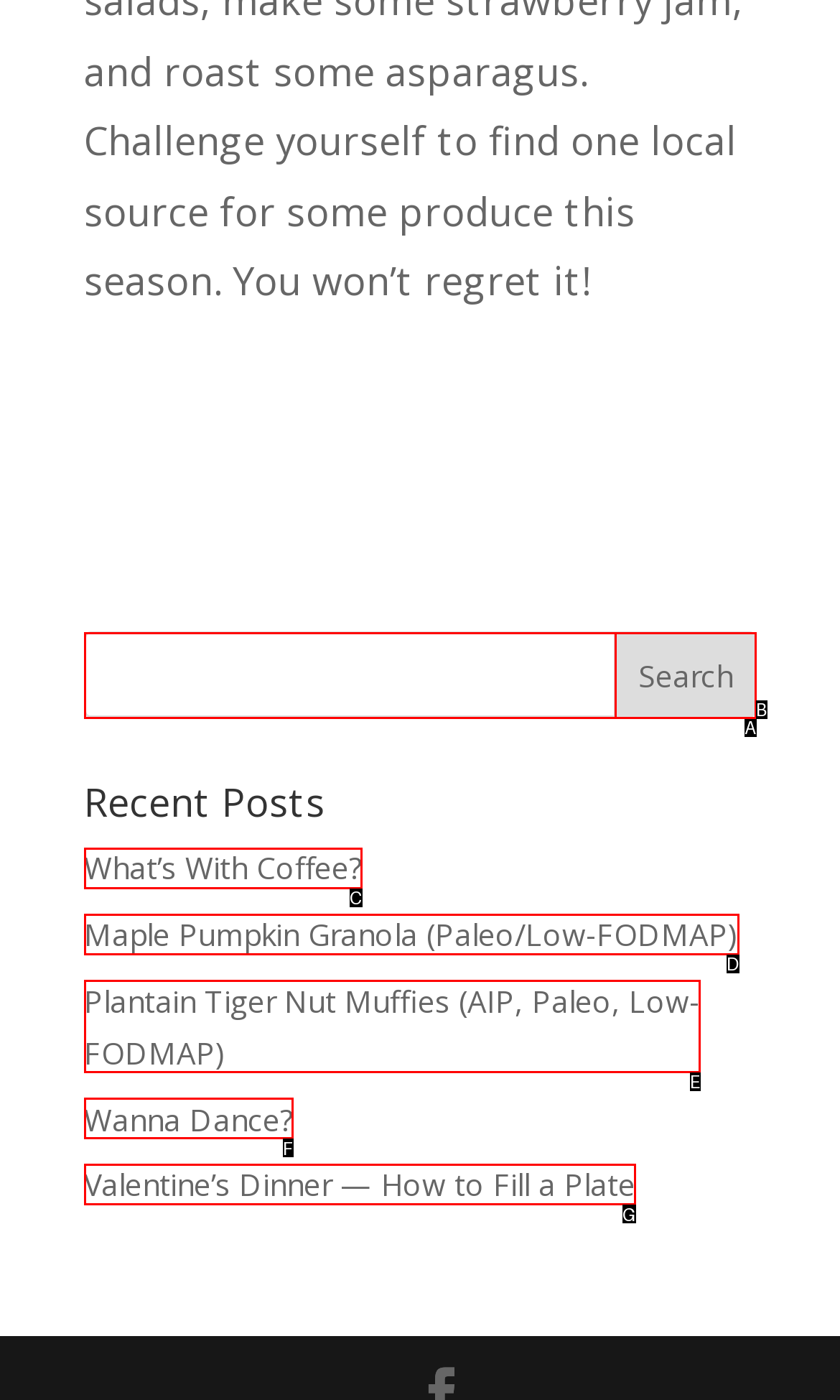Find the HTML element that corresponds to the description: Publications. Indicate your selection by the letter of the appropriate option.

None